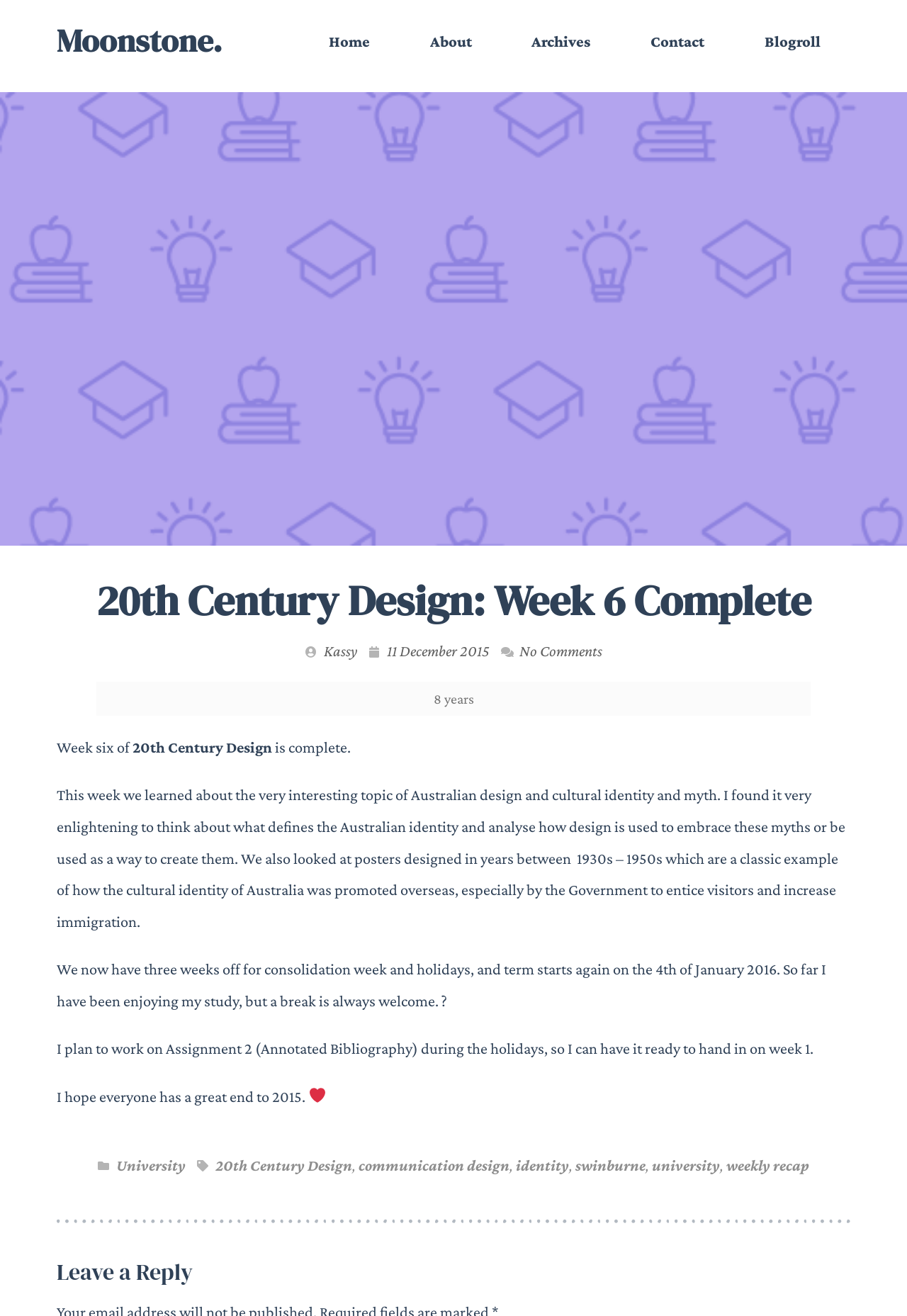Please provide a one-word or short phrase answer to the question:
How many weeks of break does the author have?

Three weeks